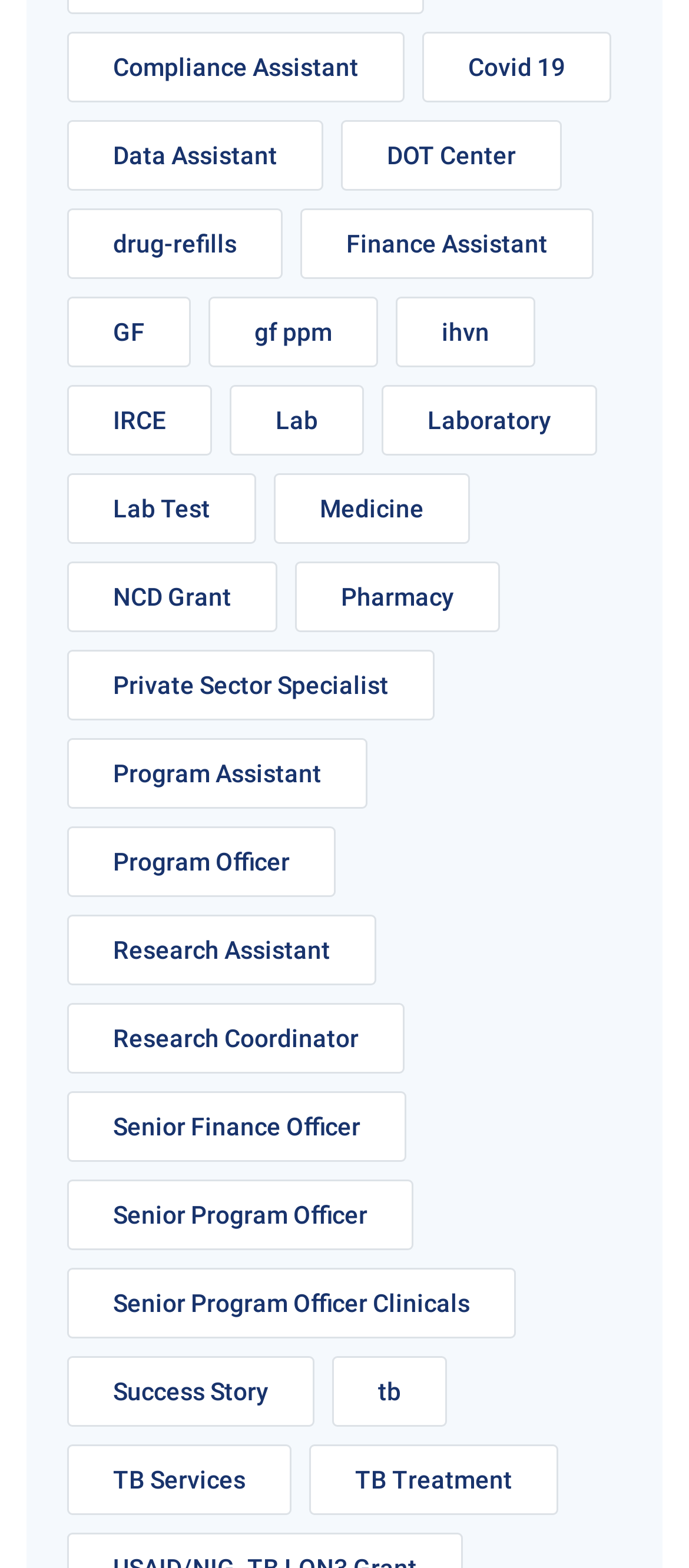How many links are on this webpage?
Examine the screenshot and reply with a single word or phrase.

137